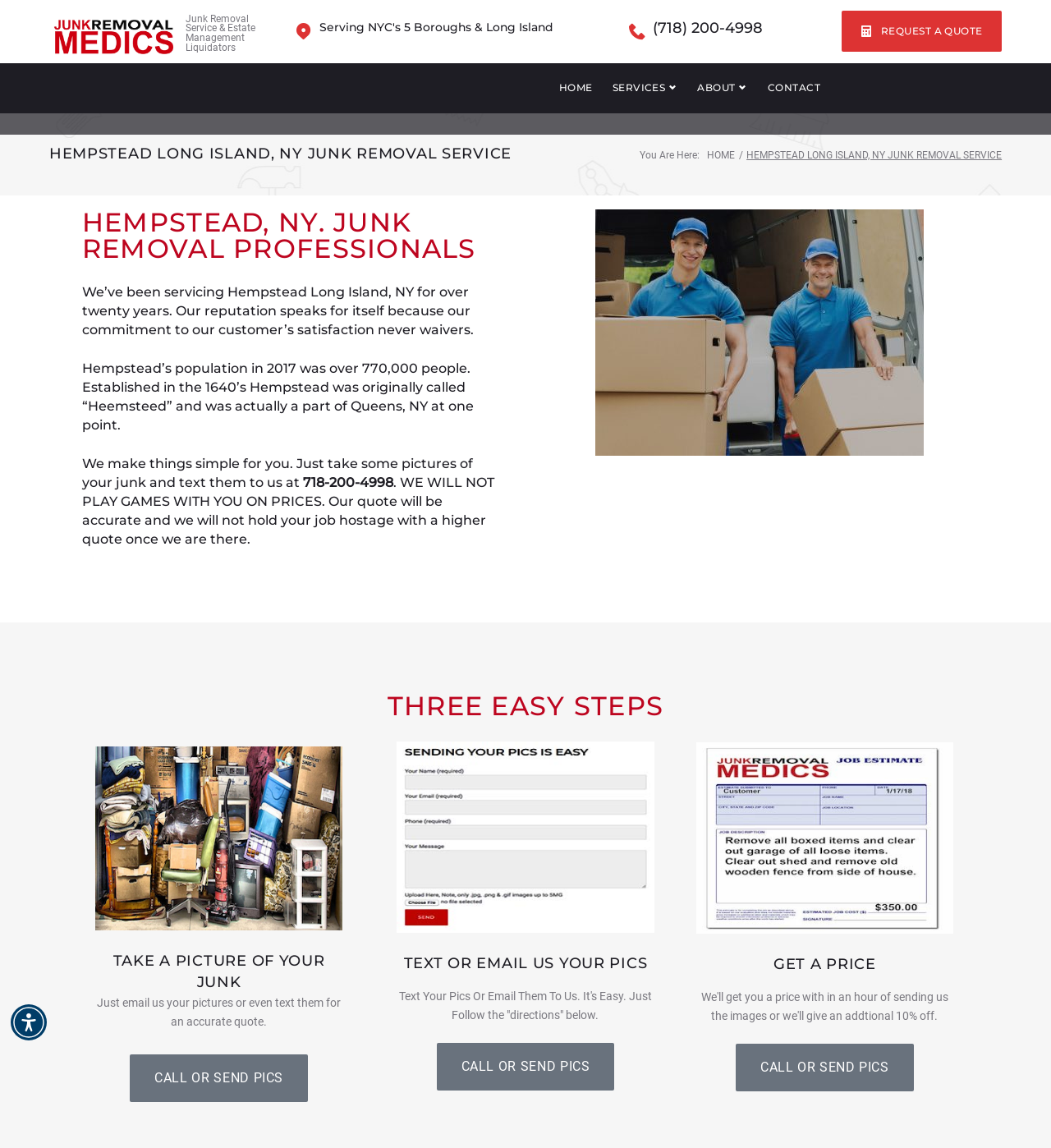What is the phone number for junk removal service?
Please interpret the details in the image and answer the question thoroughly.

I found the phone number by looking at the link element with the text '(718) 200-4998' which is located at the top right section of the webpage.